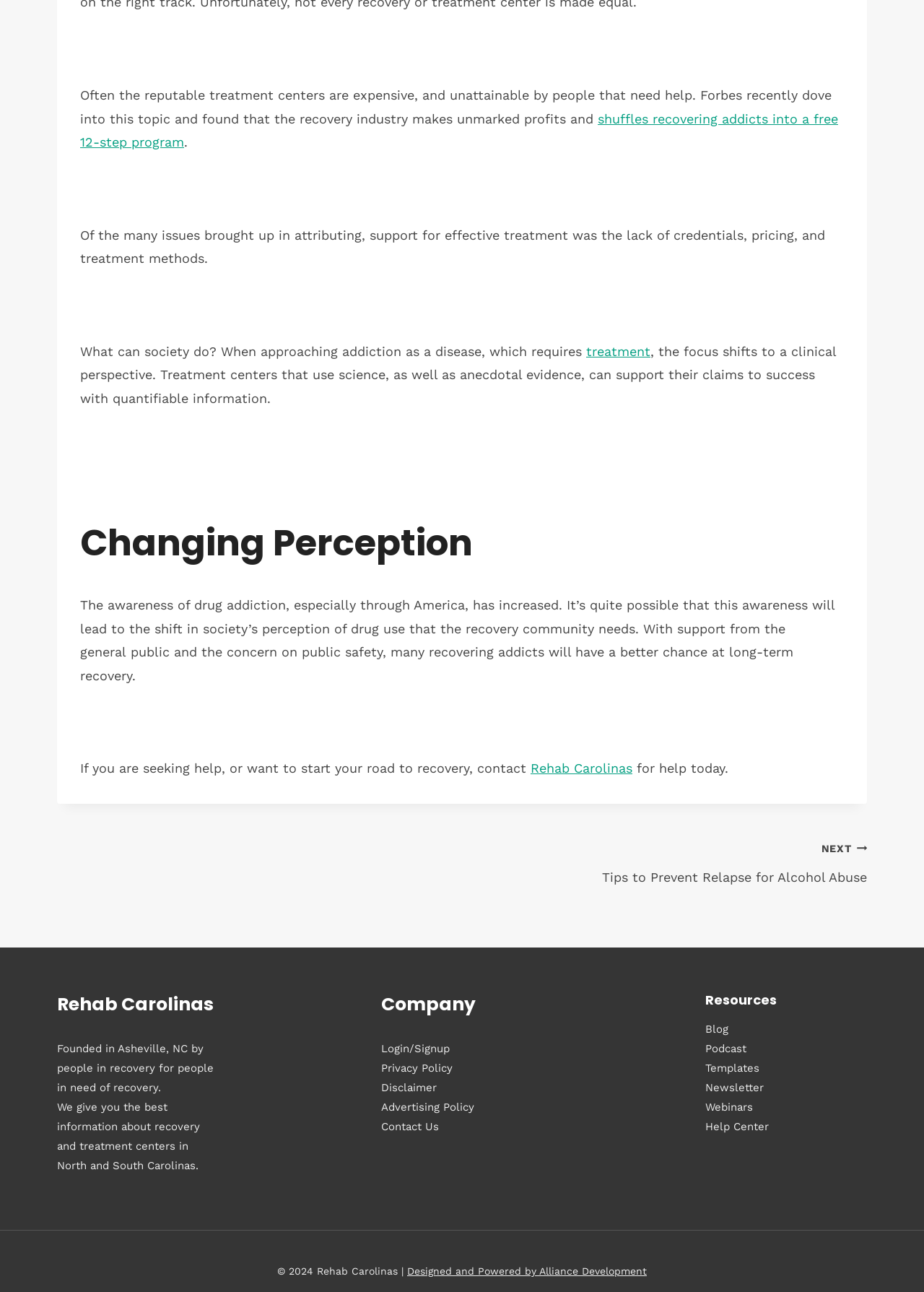Please provide the bounding box coordinates for the element that needs to be clicked to perform the following instruction: "contact Rehab Carolinas for help". The coordinates should be given as four float numbers between 0 and 1, i.e., [left, top, right, bottom].

[0.574, 0.589, 0.684, 0.601]